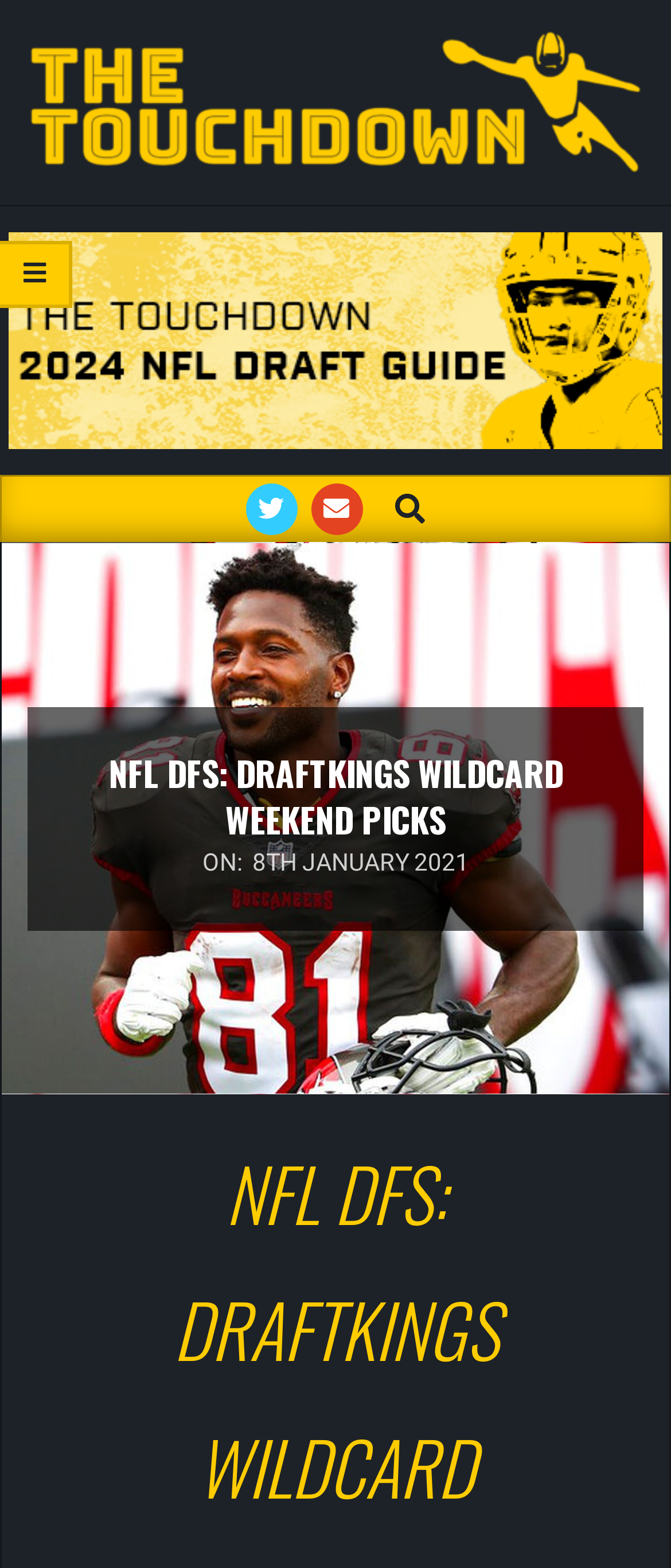Identify the coordinates of the bounding box for the element described below: "Menu". Return the coordinates as four float numbers between 0 and 1: [left, top, right, bottom].

[0.0, 0.153, 0.108, 0.196]